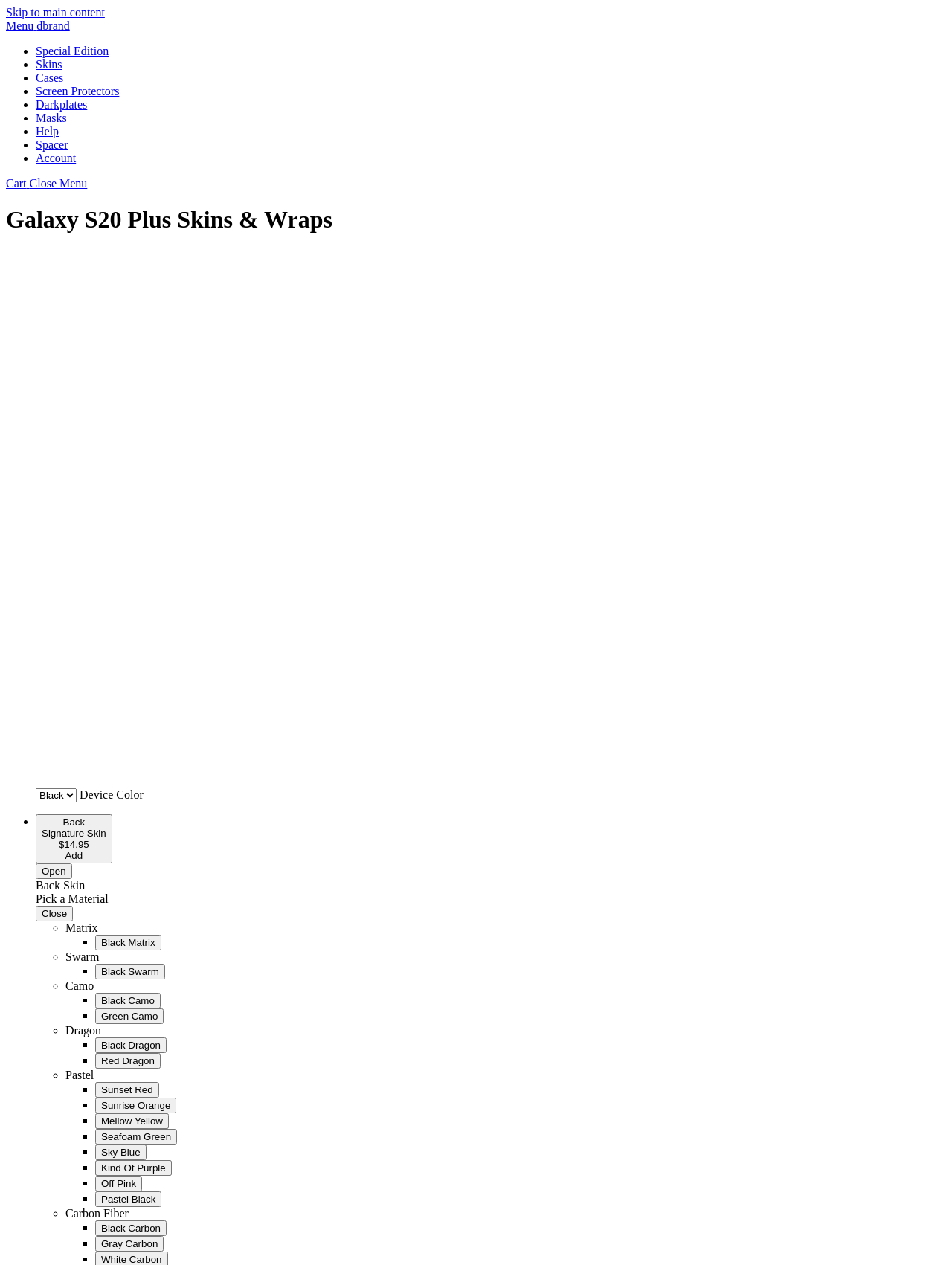What are the available materials for the phone skins?
Provide a detailed and well-explained answer to the question.

The available materials for the phone skins can be determined by looking at the list of options provided in the webpage, which includes Matrix, Swarm, Camo, Dragon, Pastel, and Carbon Fiber.